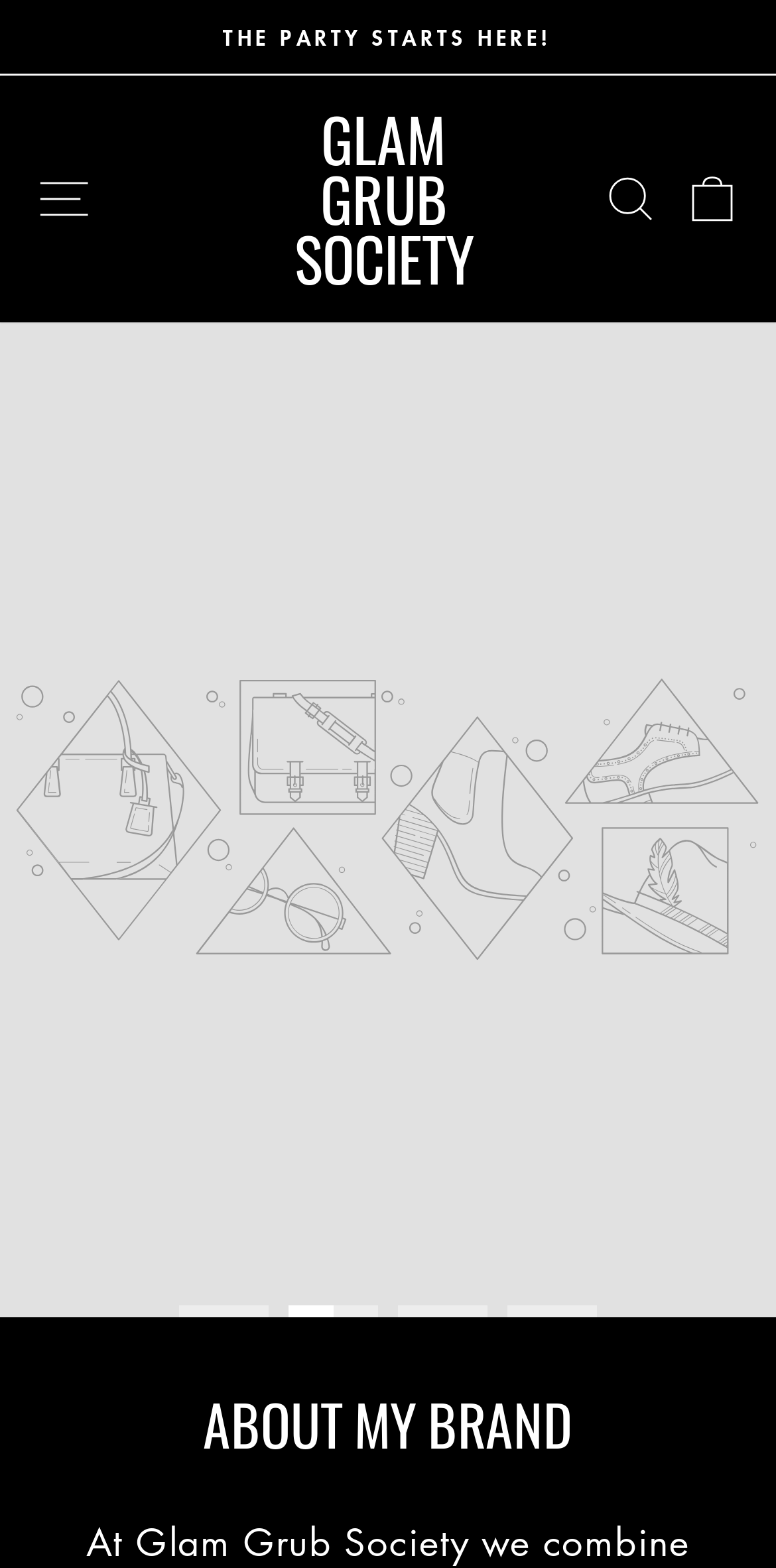Please answer the following question using a single word or phrase: 
What is the purpose of the 'Pause slideshow' button?

To pause the slideshow